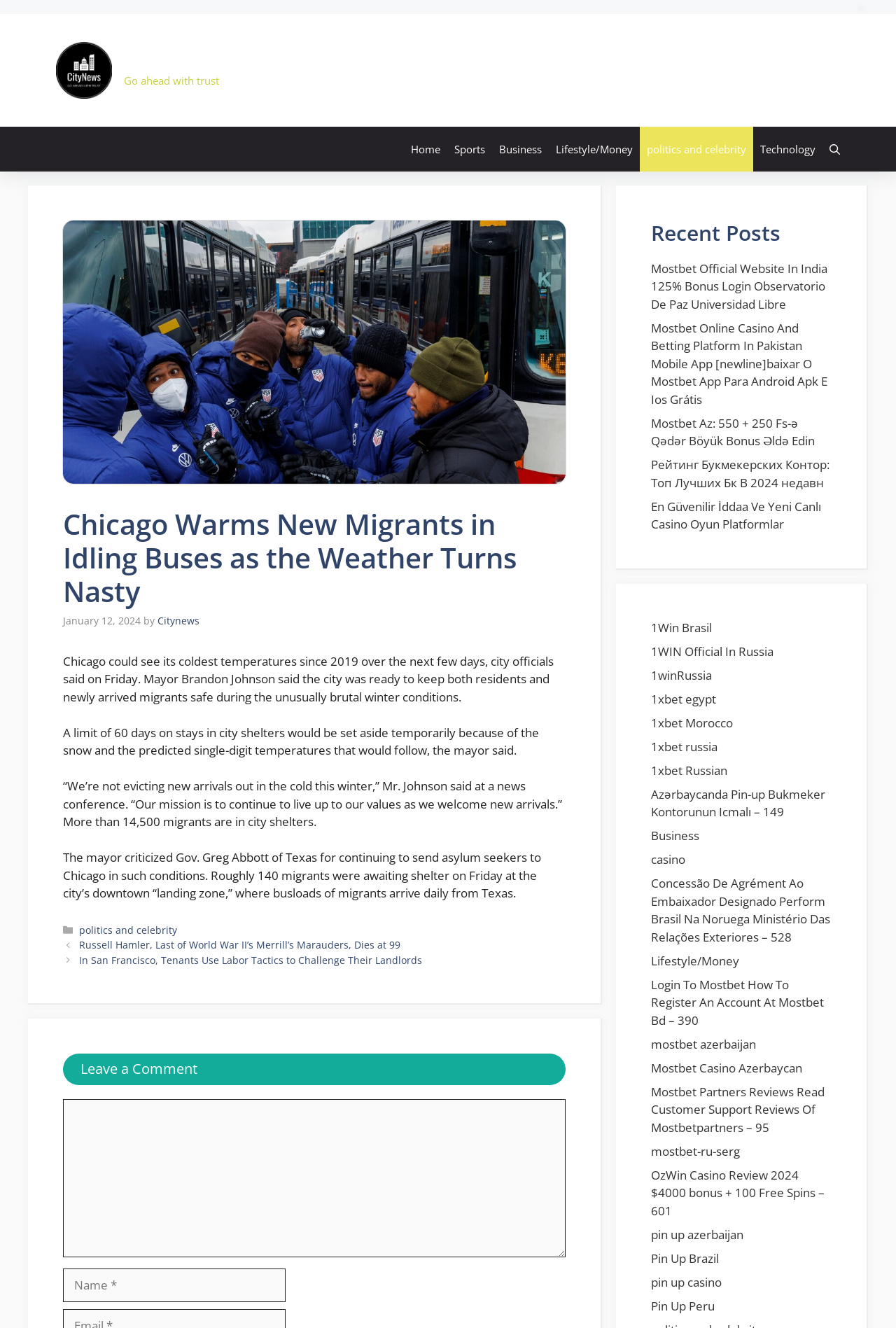Please indicate the bounding box coordinates for the clickable area to complete the following task: "Leave a comment using the 'Comment' textbox". The coordinates should be specified as four float numbers between 0 and 1, i.e., [left, top, right, bottom].

[0.07, 0.827, 0.631, 0.947]